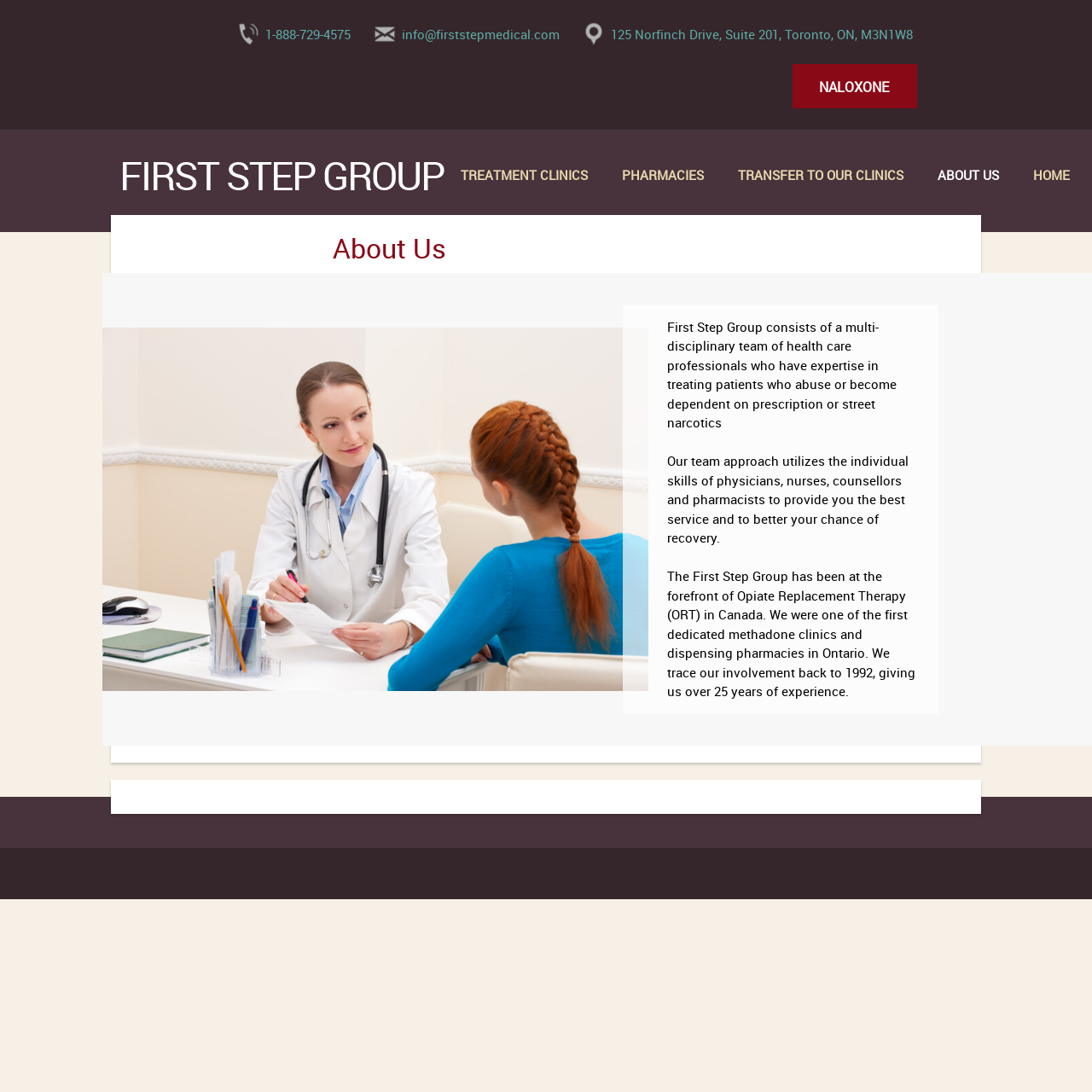Observe the image and answer the following question in detail: What is the name of the treatment provided by First Step Group?

The webpage mentions that First Step Group has been at the forefront of Opiate Replacement Therapy (ORT) in Canada, indicating that this is one of the treatments they provide.